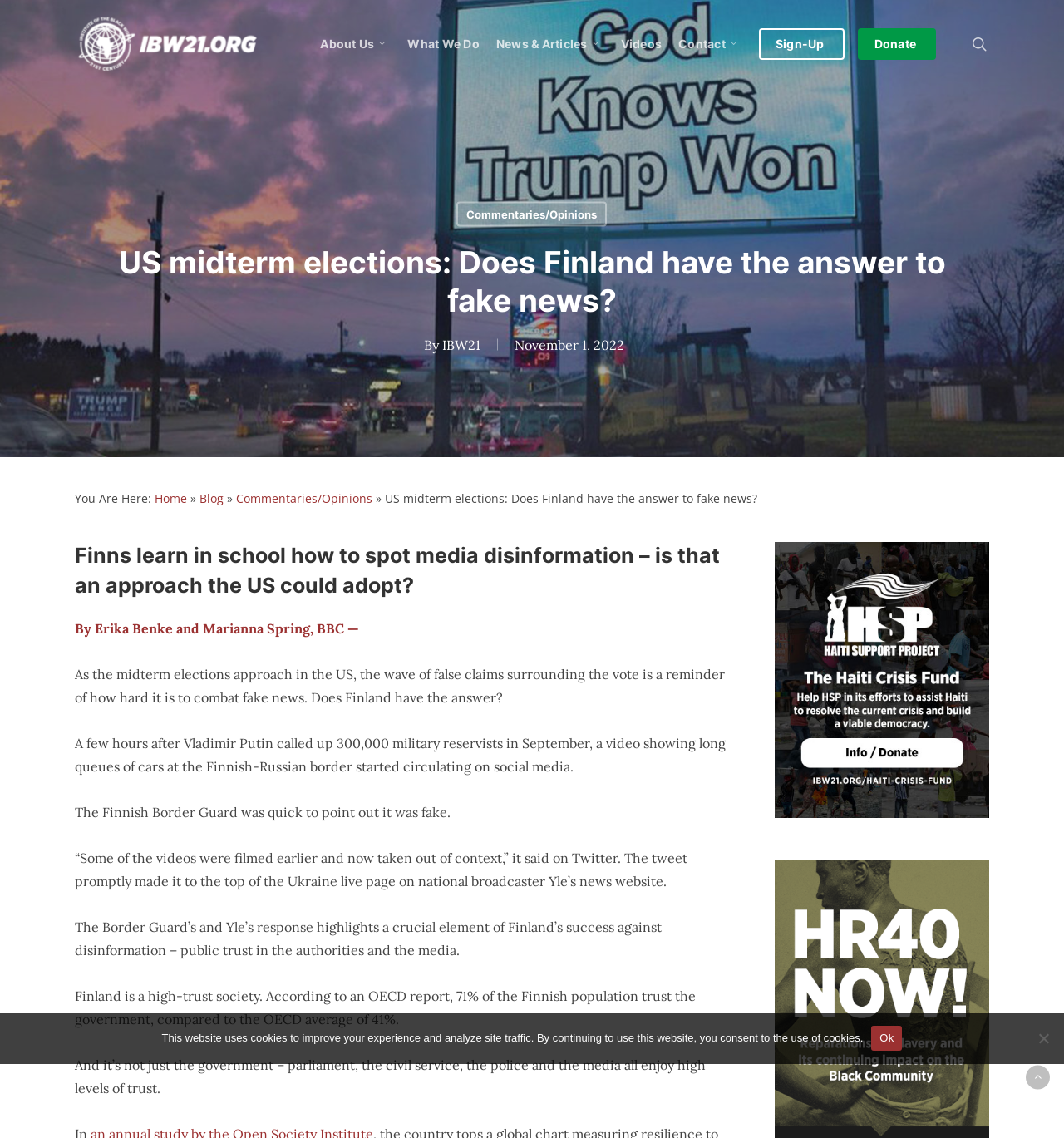Please determine the bounding box coordinates of the element's region to click for the following instruction: "Visit the 'Blog' page".

[0.188, 0.431, 0.21, 0.445]